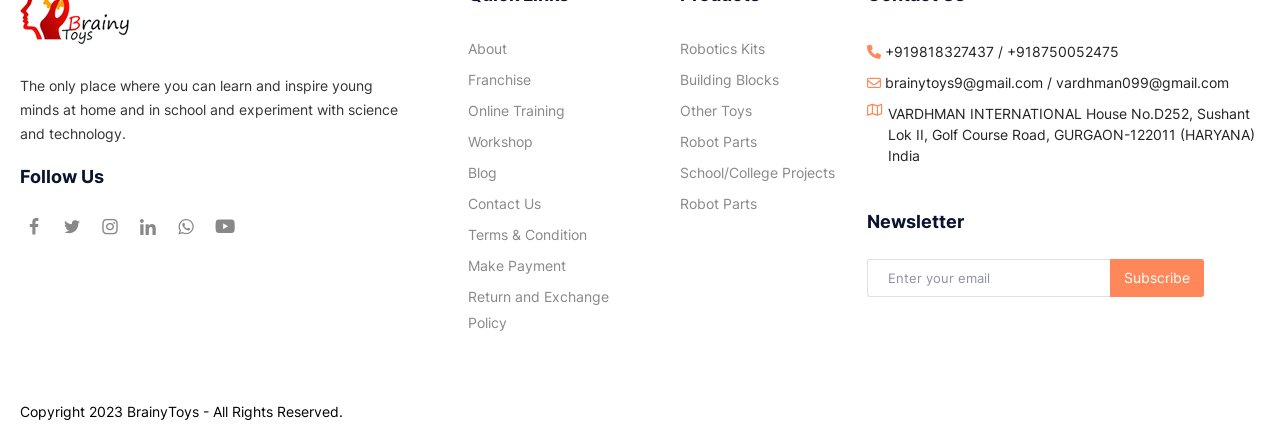Please find the bounding box coordinates (top-left x, top-left y, bottom-right x, bottom-right y) in the screenshot for the UI element described as follows: Workshop

[0.366, 0.293, 0.417, 0.355]